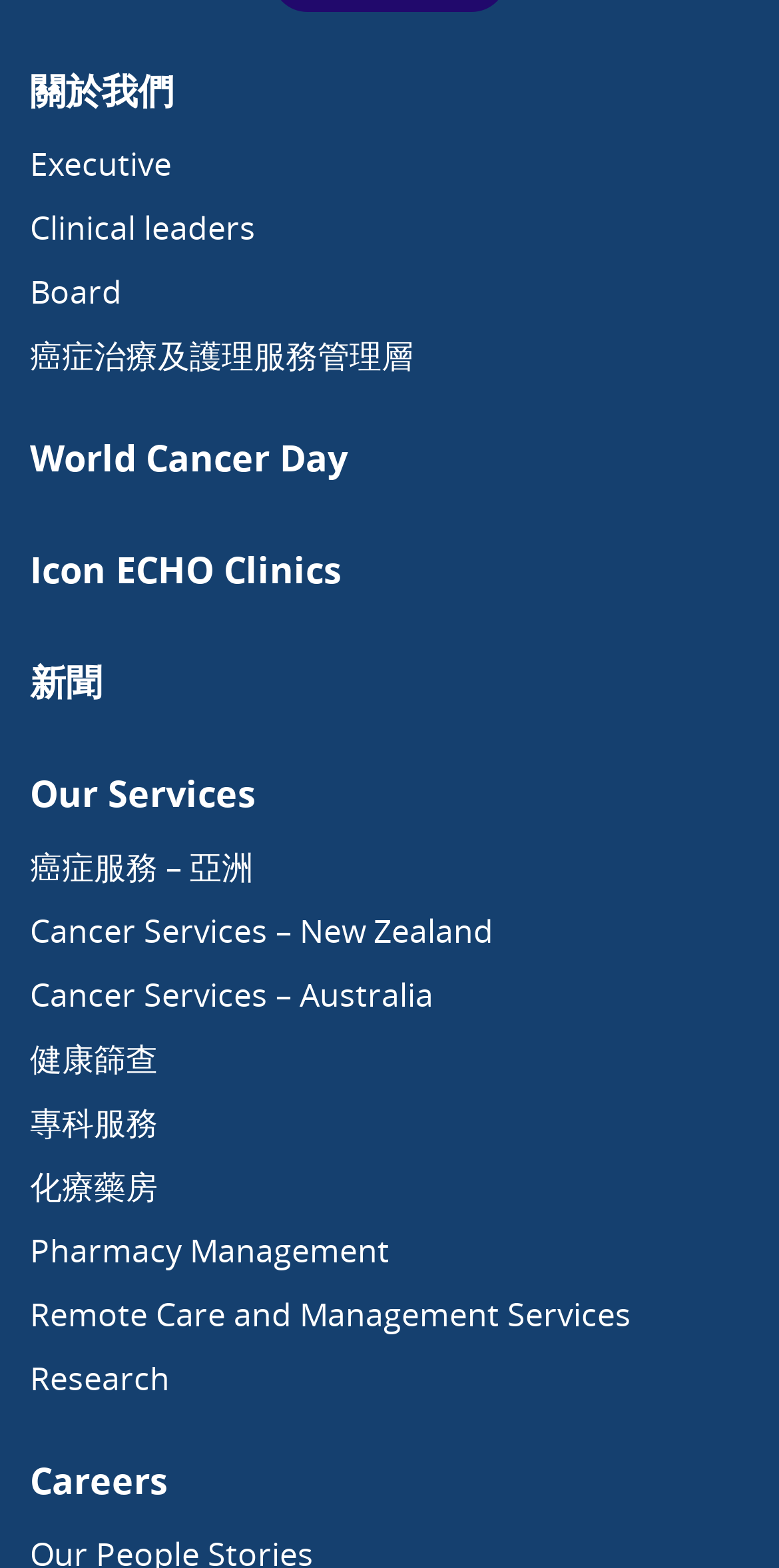How many links are in the 'About Us' section?
Based on the image, answer the question with a single word or brief phrase.

5